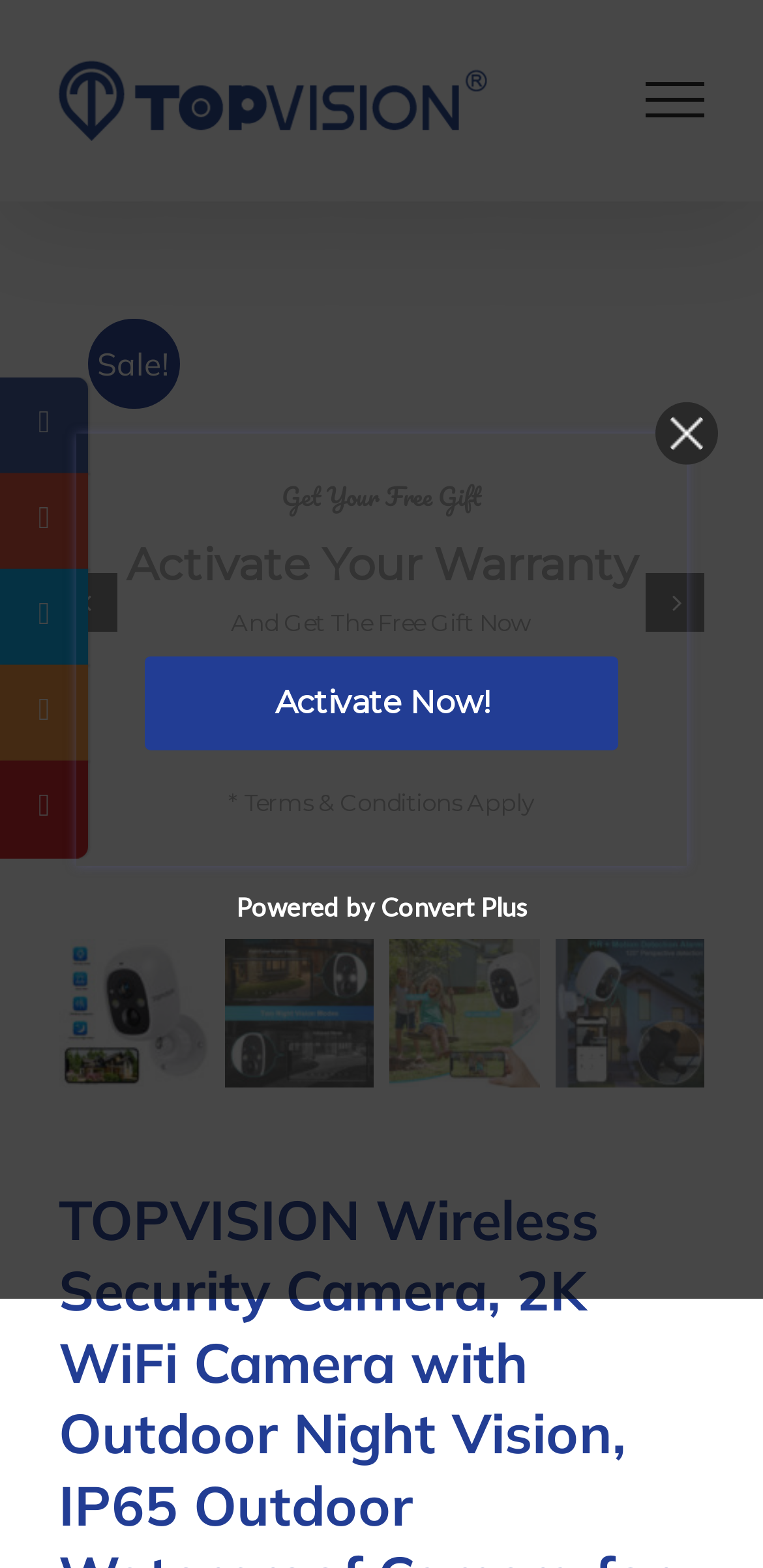Provide a comprehensive description of the webpage.

This webpage is about a TOPVISION Wireless Security Camera product. At the top left, there is a TopVision logo, which is also a link. Next to it, there is a hidden toggle menu link. Below the logo, there is a "Sale!" notification. 

The main content of the page is an image of the security camera, which is also a link. Above the image, there are two arrow icons, one pointing left and one pointing right, which are links as well. Below the image, there are four smaller images, likely showcasing different features or angles of the product.

On the left side of the page, there are five icons, each representing a different feature or option, such as a warranty activation link. On the right side, there is a "Get Your Free Gift" notification, followed by a heading "Activate Your Warranty" and a call-to-action button "Activate Now!". Below the button, there is a note stating "* Terms & Conditions Apply".

At the bottom of the page, there is a "Powered by Convert Plus" link. Additionally, there is a close link icon at the top right corner of the page.